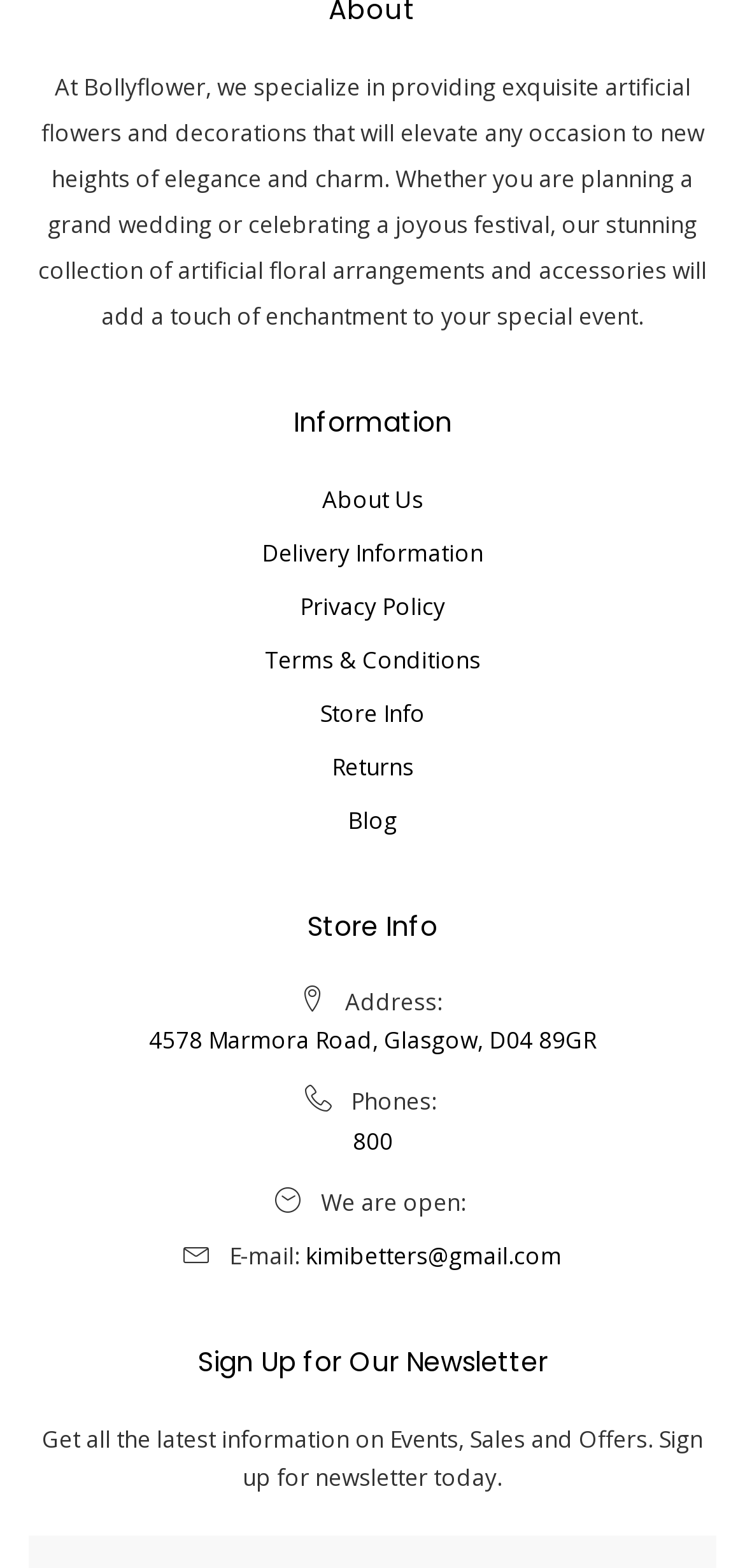Given the content of the image, can you provide a detailed answer to the question?
What is the email address of the company?

I found the email address of the company by looking at the 'Store Info' section, where it is listed as 'kimibetters@gmail.com'.